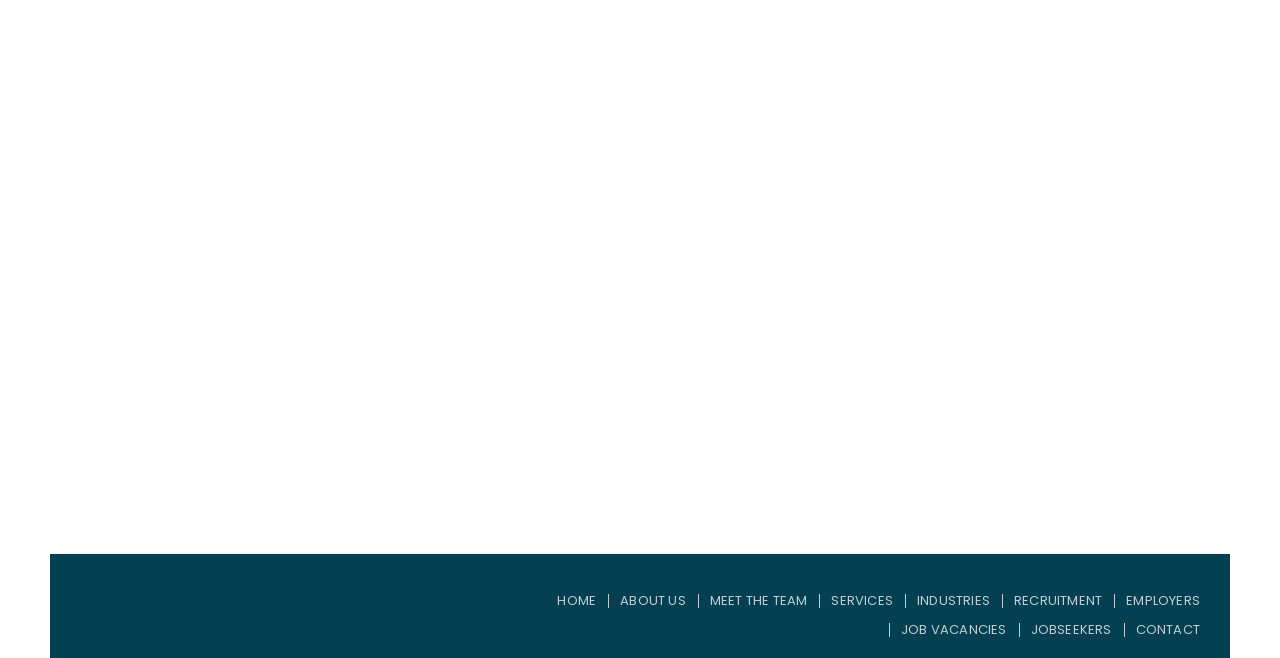Provide the bounding box coordinates of the section that needs to be clicked to accomplish the following instruction: "view job vacancies."

[0.704, 0.935, 0.786, 0.979]